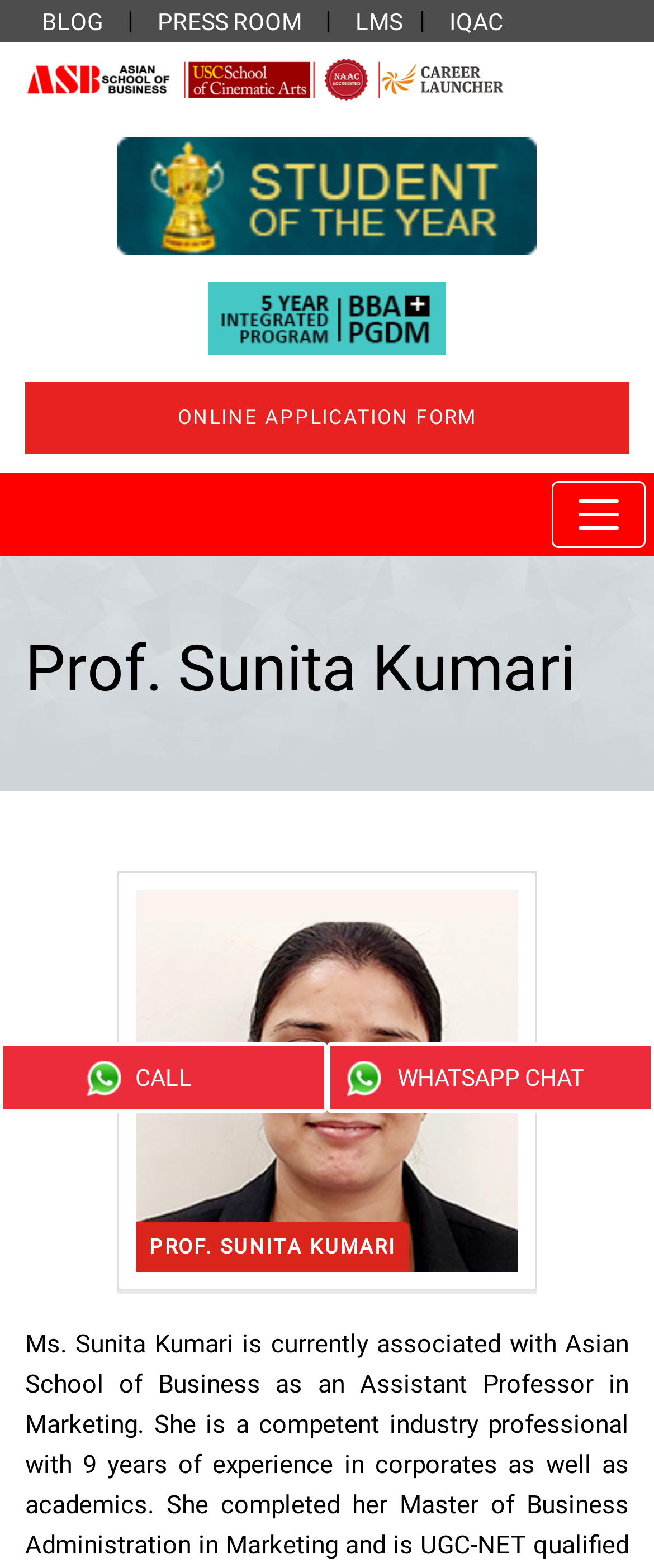Create a detailed summary of the webpage's content and design.

The webpage is about Prof. Sunita Kumari, an Assistant Professor of Marketing at Asian School of Business. At the top, there are five links: 'BLOG', 'PRESS ROOM', 'LMS', 'IQAC', and a vertical line separator. Below these links, there are four logos: 'Asian School of Business Noida', 'asb-usc-sca', 'asb-naac', and 'ceta-cl', each accompanied by a corresponding image.

In the middle of the page, there is a large image with a link, followed by another image with a link. Below these images, there is a prominent link to 'ONLINE APPLICATION FORM'.

On the left side of the page, there is a navigation button labeled 'Toggle navigation'. Below this button, there is a heading 'Prof. Sunita Kumari' with a large image and a text 'PROF. SUNITA KUMARI' below it. On the right side of the heading, there are two links: 'CALL' and 'WHATSAPP CHAT'.

Overall, the webpage appears to be a personal profile or faculty page for Prof. Sunita Kumari, with links to various resources and a prominent call-to-action for an online application form.